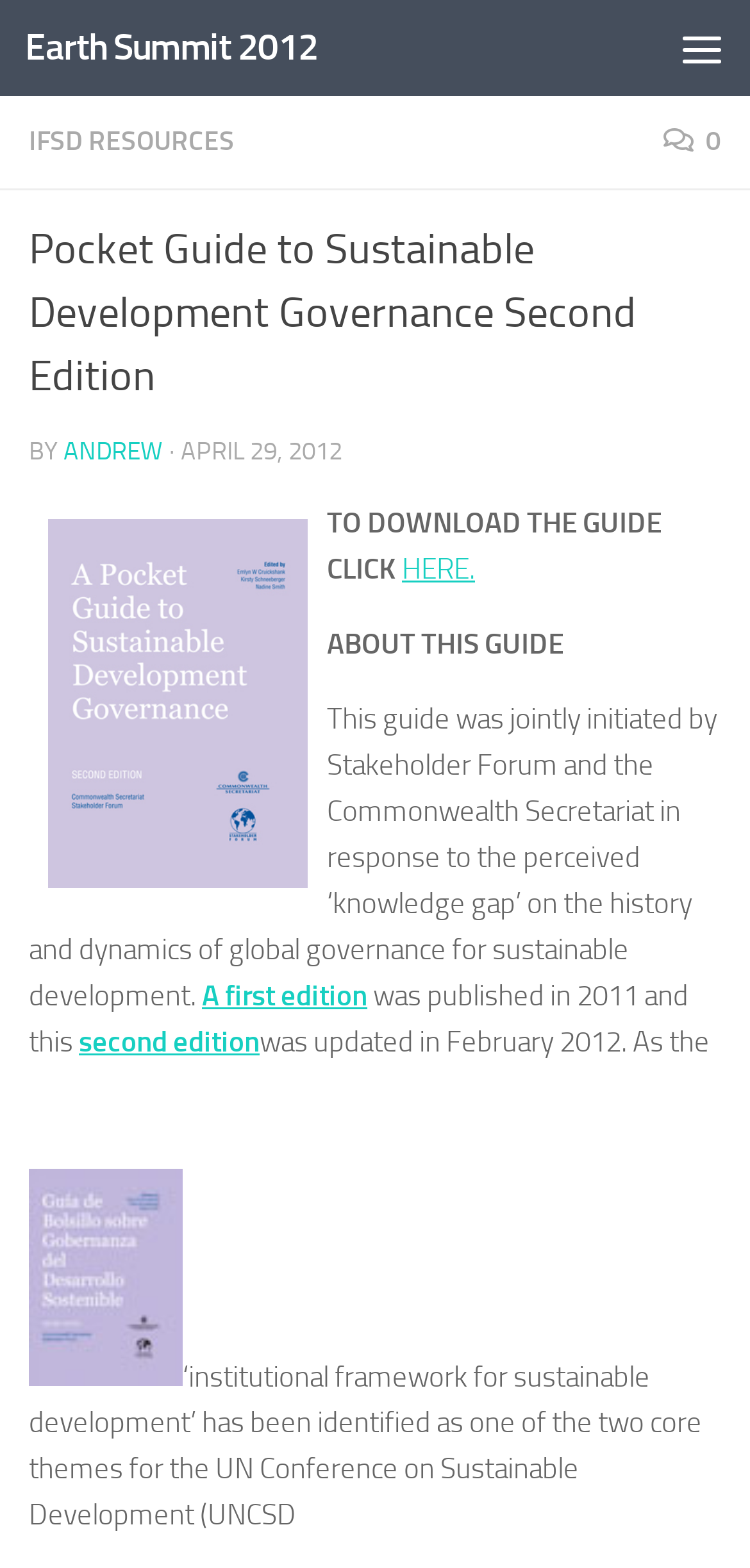Pinpoint the bounding box coordinates of the area that must be clicked to complete this instruction: "Click the 'Skip to content' link".

[0.01, 0.005, 0.397, 0.064]